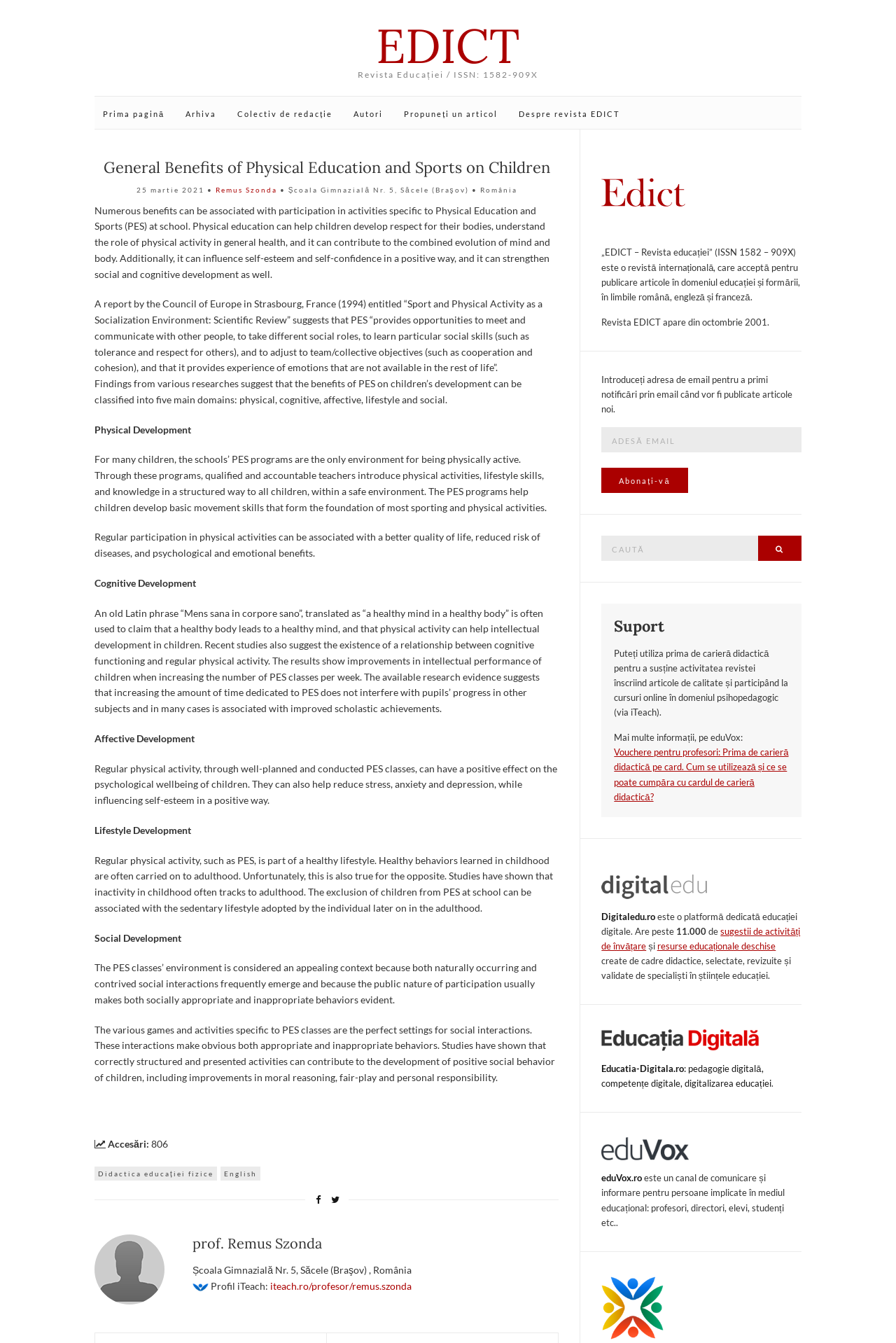What is the ISSN number of the EDICT journal?
Refer to the image and give a detailed response to the question.

The ISSN number is displayed at the top of the webpage, next to the 'Revista Educației /' label, which indicates the journal's ISSN number.